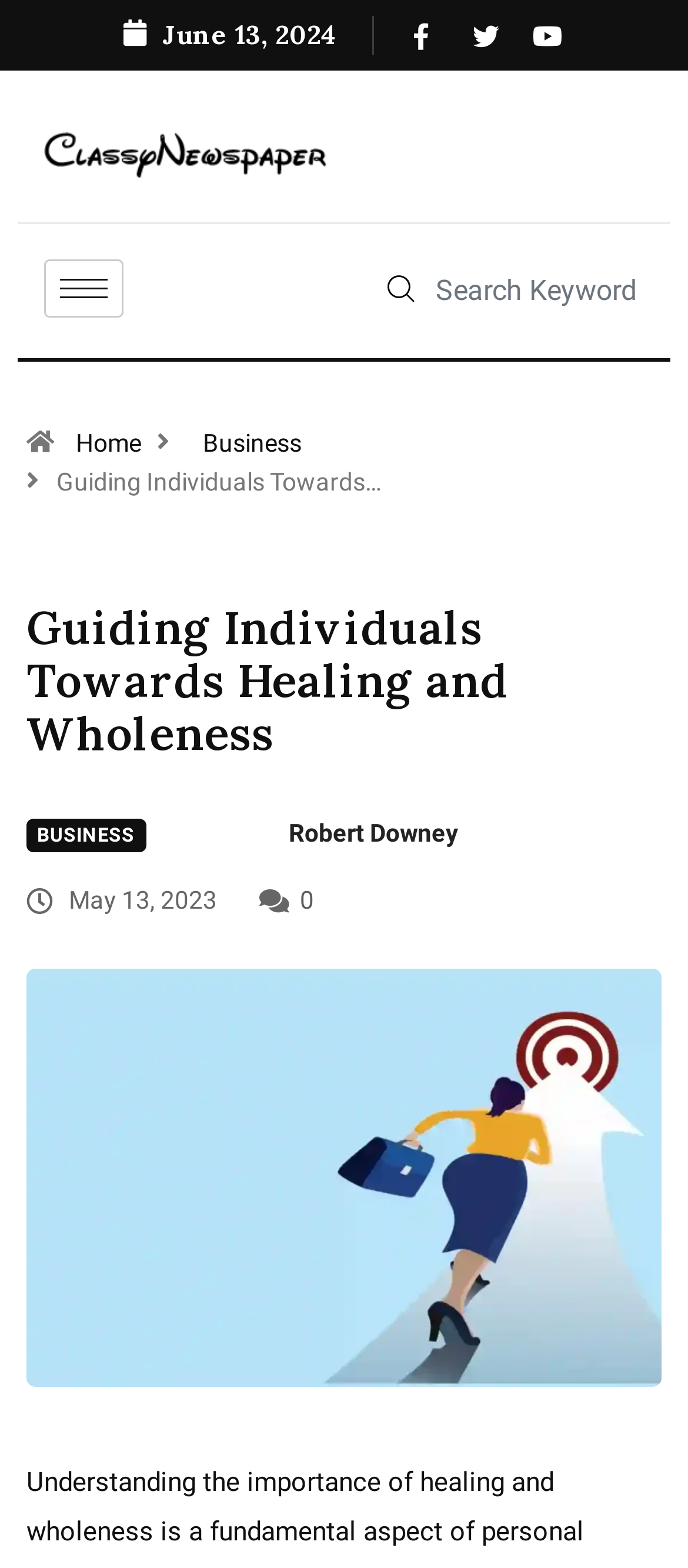Review the image closely and give a comprehensive answer to the question: What is the date displayed on the top?

I found the date 'June 13, 2024' at the top of the webpage, which is displayed as a static text element.